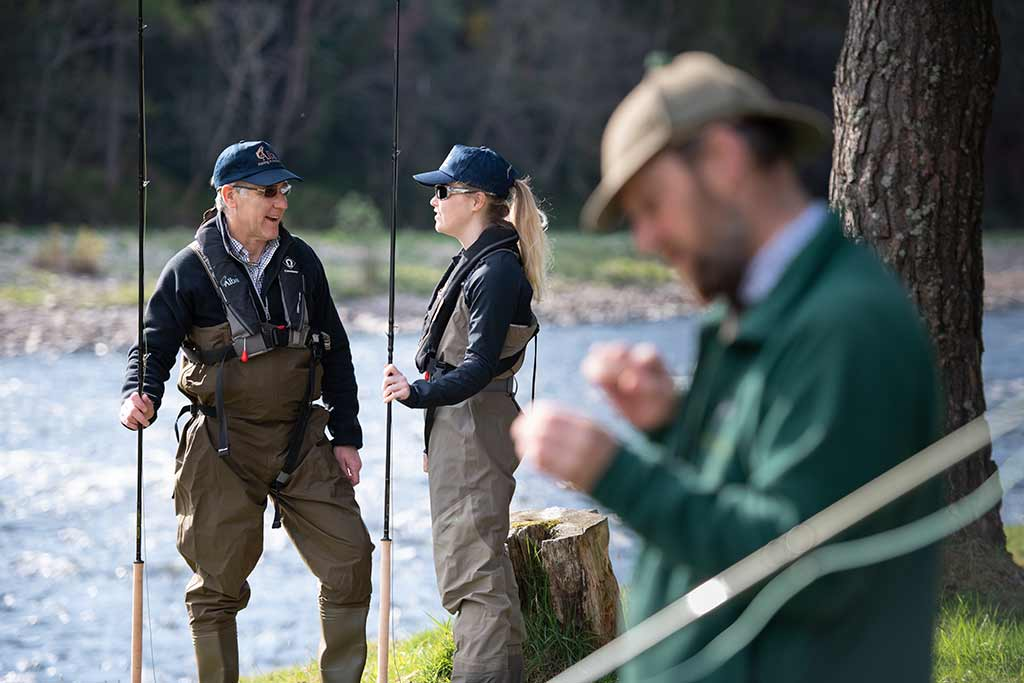Provide a brief response to the question below using one word or phrase:
How many people are in the scene?

Three